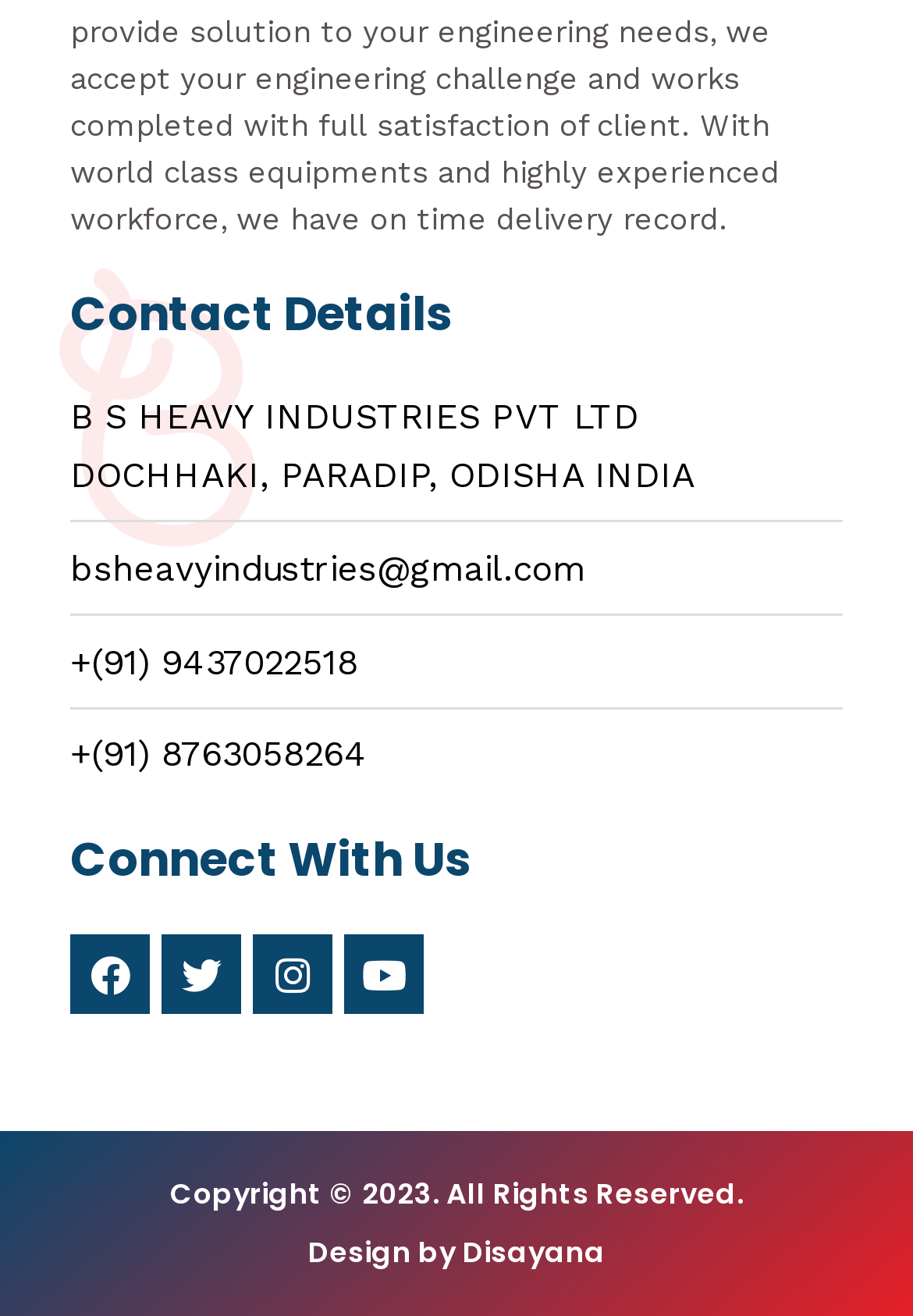Bounding box coordinates are given in the format (top-left x, top-left y, bottom-right x, bottom-right y). All values should be floating point numbers between 0 and 1. Provide the bounding box coordinate for the UI element described as: Design by Disayana

[0.337, 0.935, 0.663, 0.965]